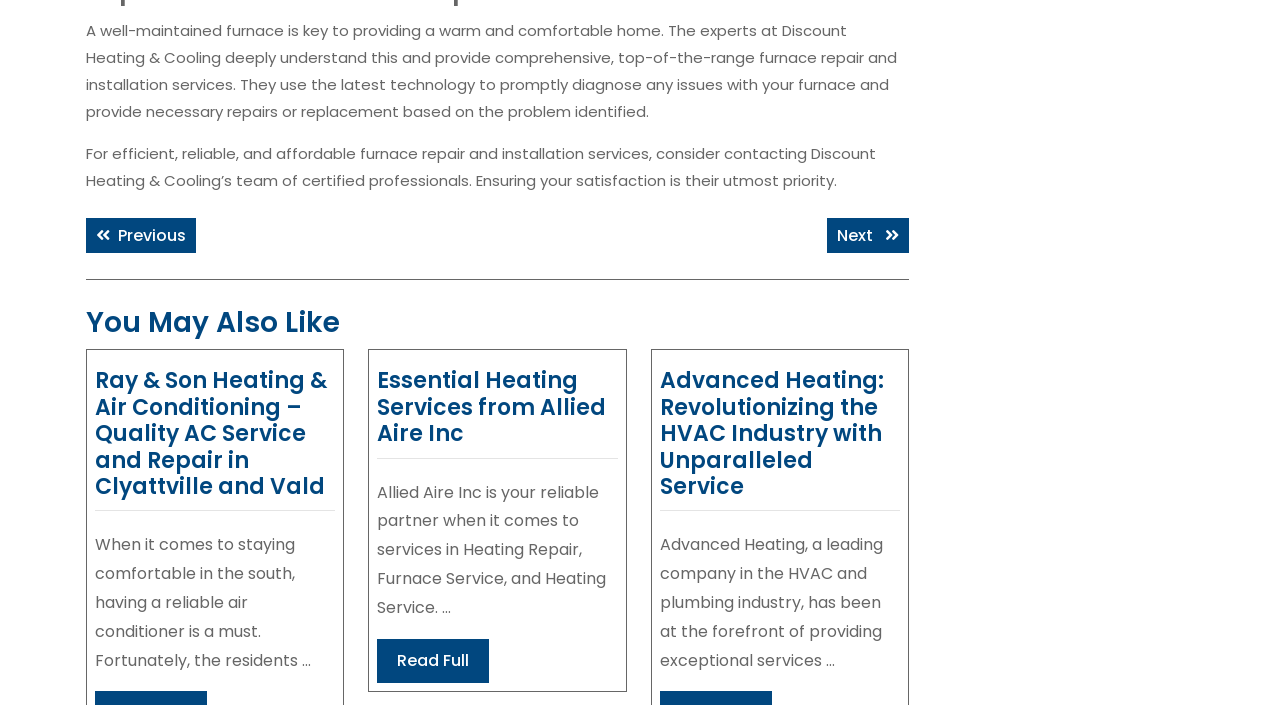What is the tone of the webpage?
Provide an in-depth answer to the question, covering all aspects.

The tone of the webpage is informative and professional, as it provides detailed information about furnace repair and installation services, and other related topics, in a formal and objective manner, without any emotional or sensational language.